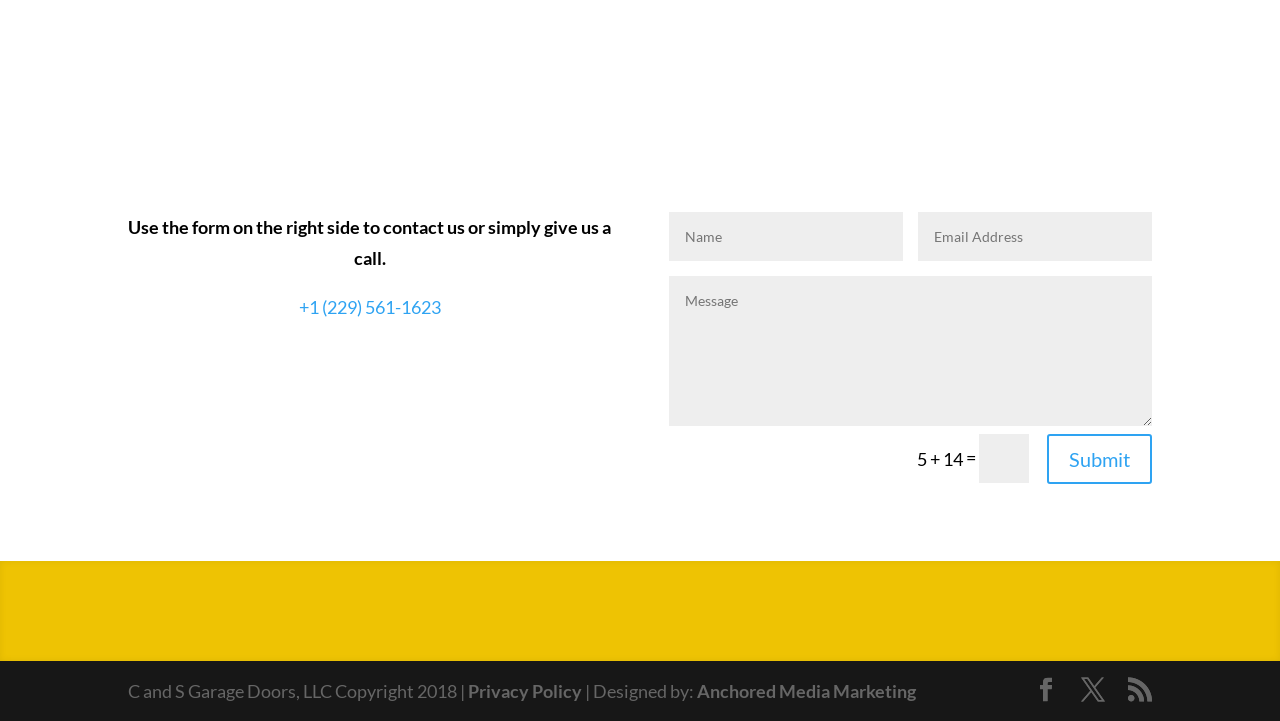Find the bounding box coordinates of the area to click in order to follow the instruction: "Call the phone number".

[0.234, 0.41, 0.344, 0.441]